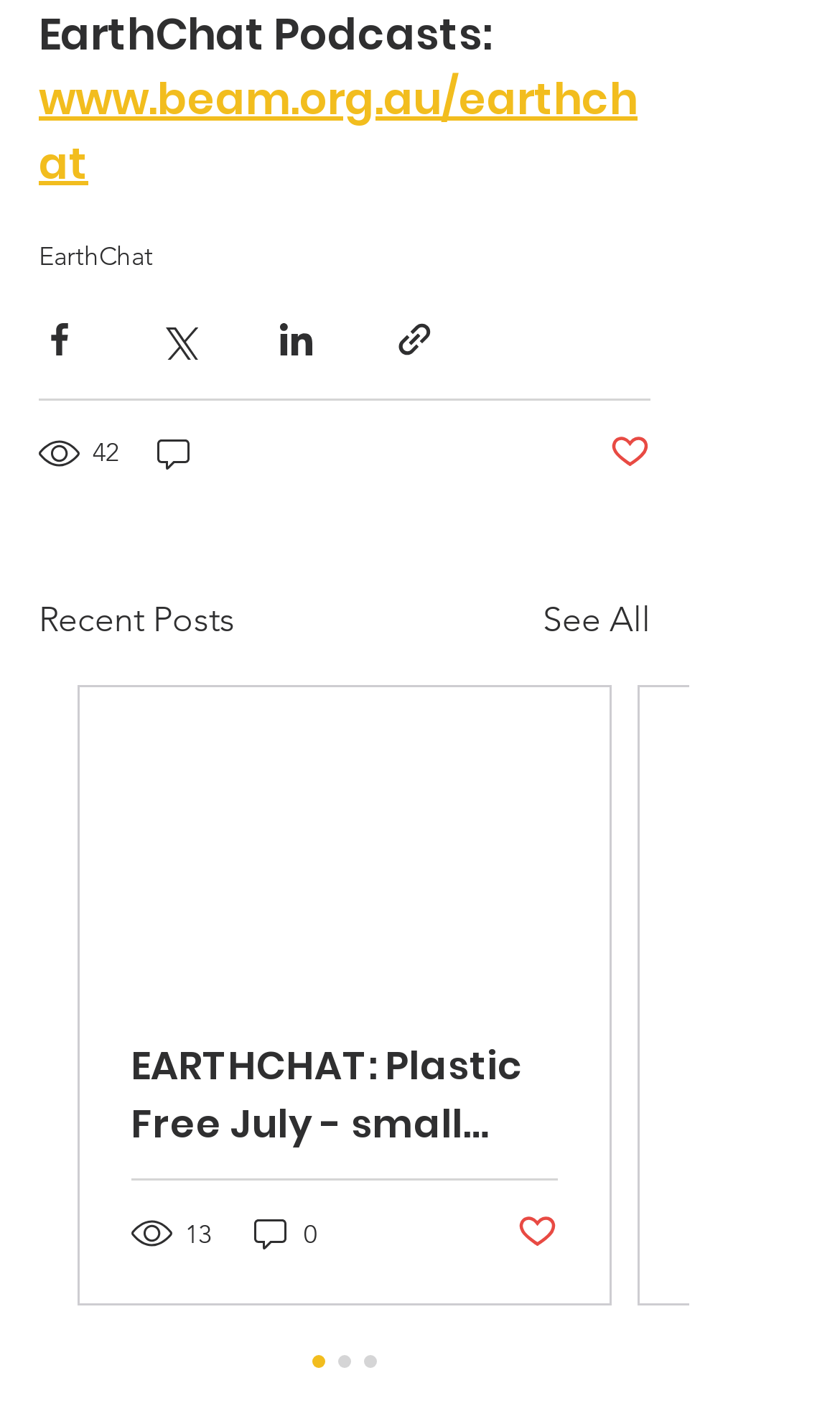Please determine the bounding box coordinates of the area that needs to be clicked to complete this task: 'Click the EarthChat link'. The coordinates must be four float numbers between 0 and 1, formatted as [left, top, right, bottom].

[0.046, 0.17, 0.182, 0.193]